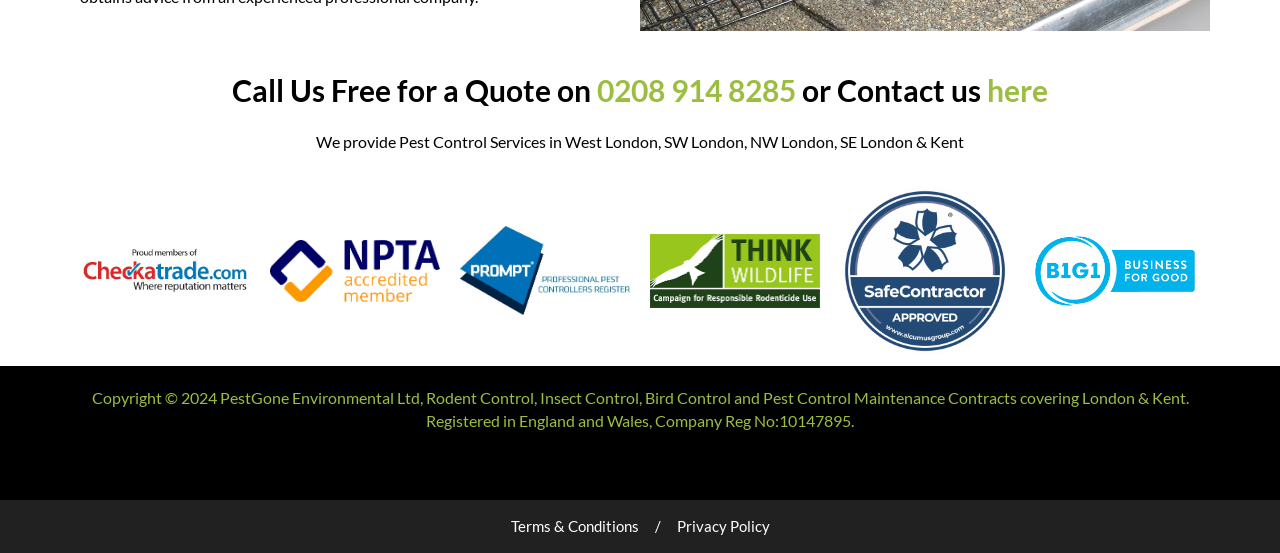Based on the element description: "here", identify the bounding box coordinates for this UI element. The coordinates must be four float numbers between 0 and 1, listed as [left, top, right, bottom].

[0.771, 0.13, 0.819, 0.195]